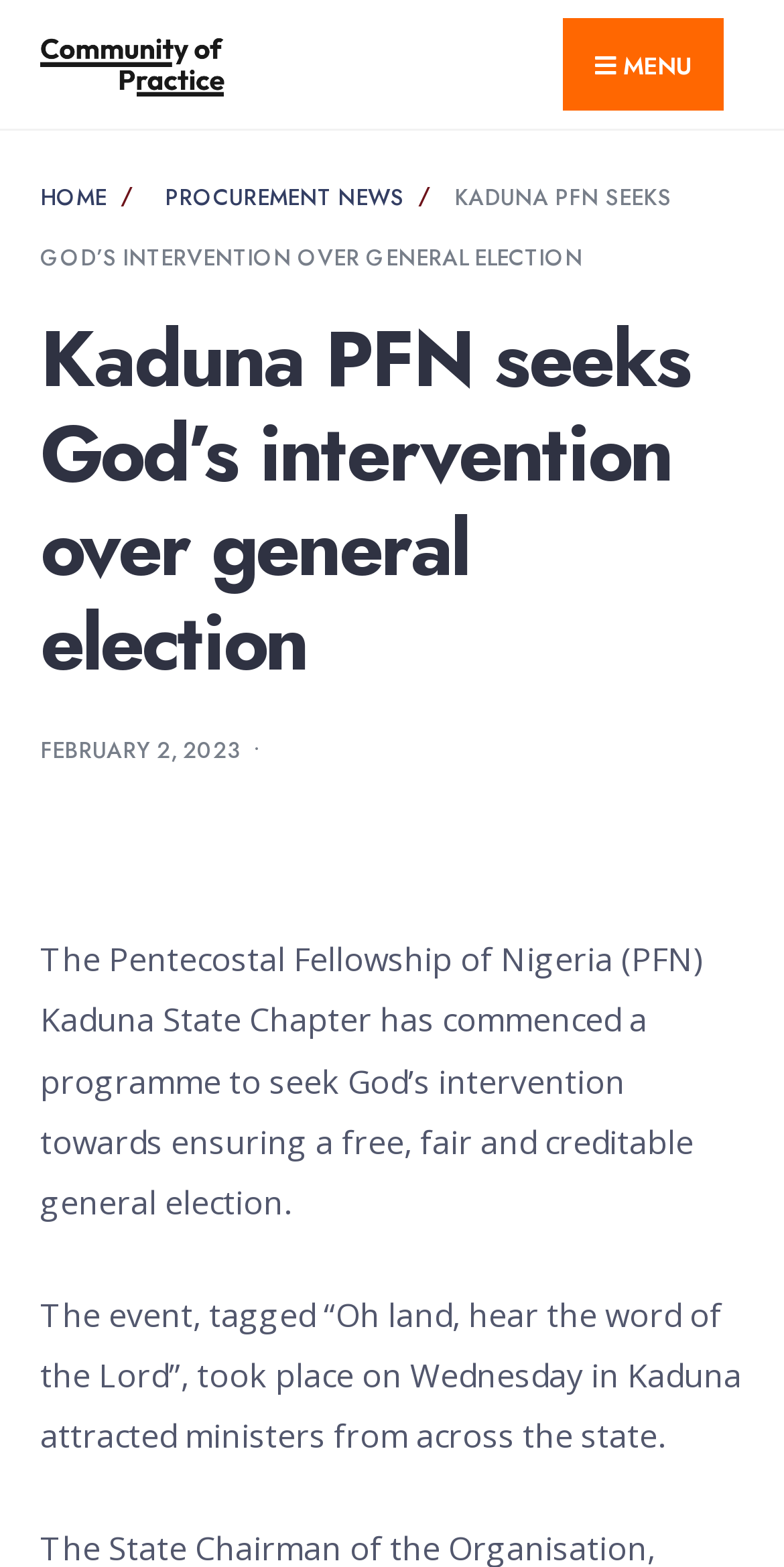Produce an elaborate caption capturing the essence of the webpage.

The webpage appears to be a news article or blog post from the Accountability Lab Community of Practice. At the top left of the page, there is a logo image and a link to the community's homepage. Next to the logo, there is a menu button labeled "MENU".

Below the menu button, there are several navigation links, including "HOME" and "PROCUREMENT NEWS", which are positioned horizontally and take up about half of the page's width.

The main content of the page is a news article with the title "KADUNA PFN SEEKS GOD’S INTERVENTION OVER GENERAL ELECTION" in a large font size. The title is followed by the date "FEBRUARY 2, 2023" and a bullet point.

The article's content is divided into two paragraphs. The first paragraph describes the Pentecostal Fellowship of Nigeria (PFN) Kaduna State Chapter's program to seek God's intervention for a free and fair general election. The second paragraph provides more details about the event, including its title and the attendees.

At the top right of the page, there is a search button with a close icon.